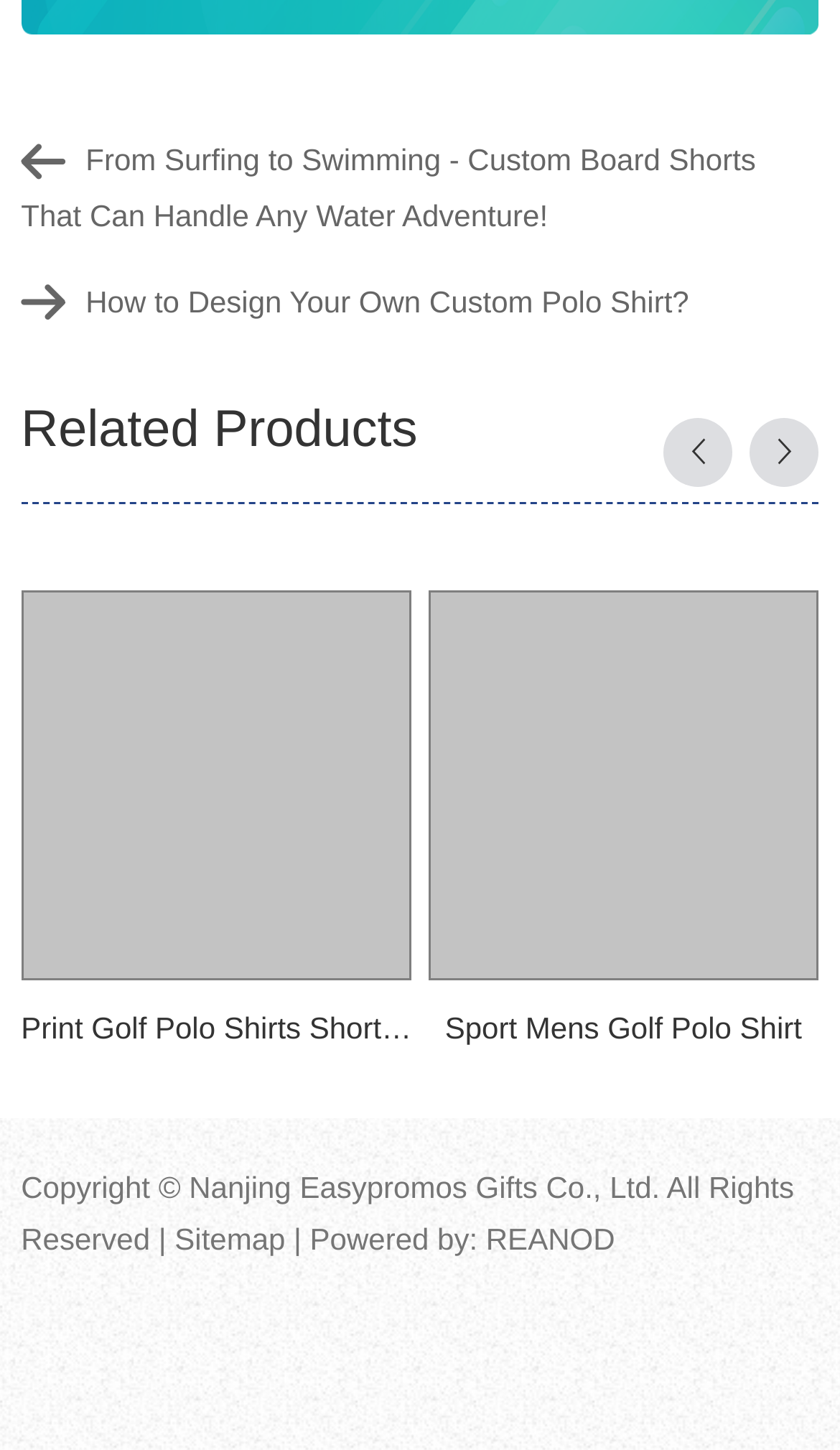Please indicate the bounding box coordinates for the clickable area to complete the following task: "Check related products". The coordinates should be specified as four float numbers between 0 and 1, i.e., [left, top, right, bottom].

[0.025, 0.272, 0.975, 0.348]